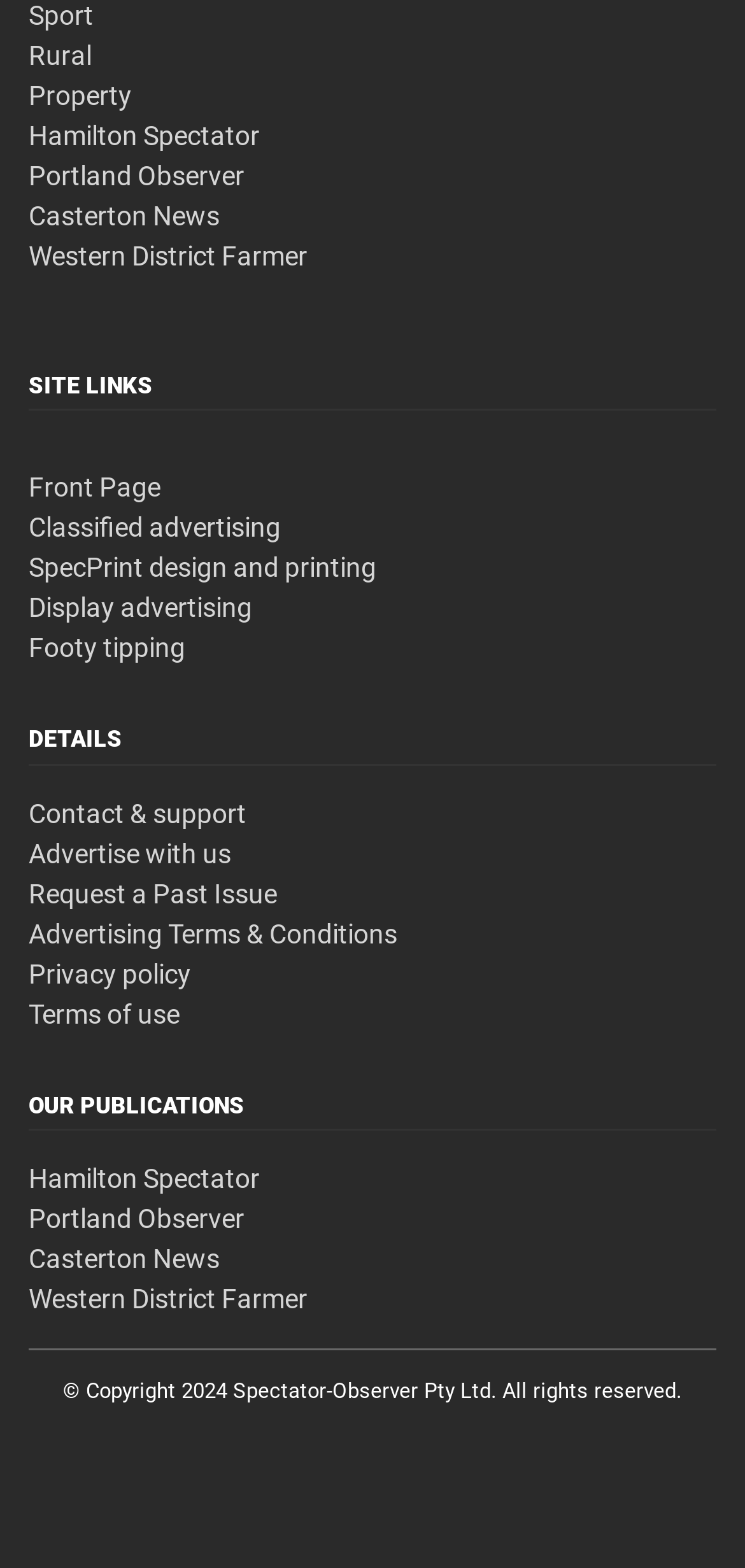Respond to the question below with a concise word or phrase:
What are the categories of links under SITE LINKS?

Front Page, Classified, etc.